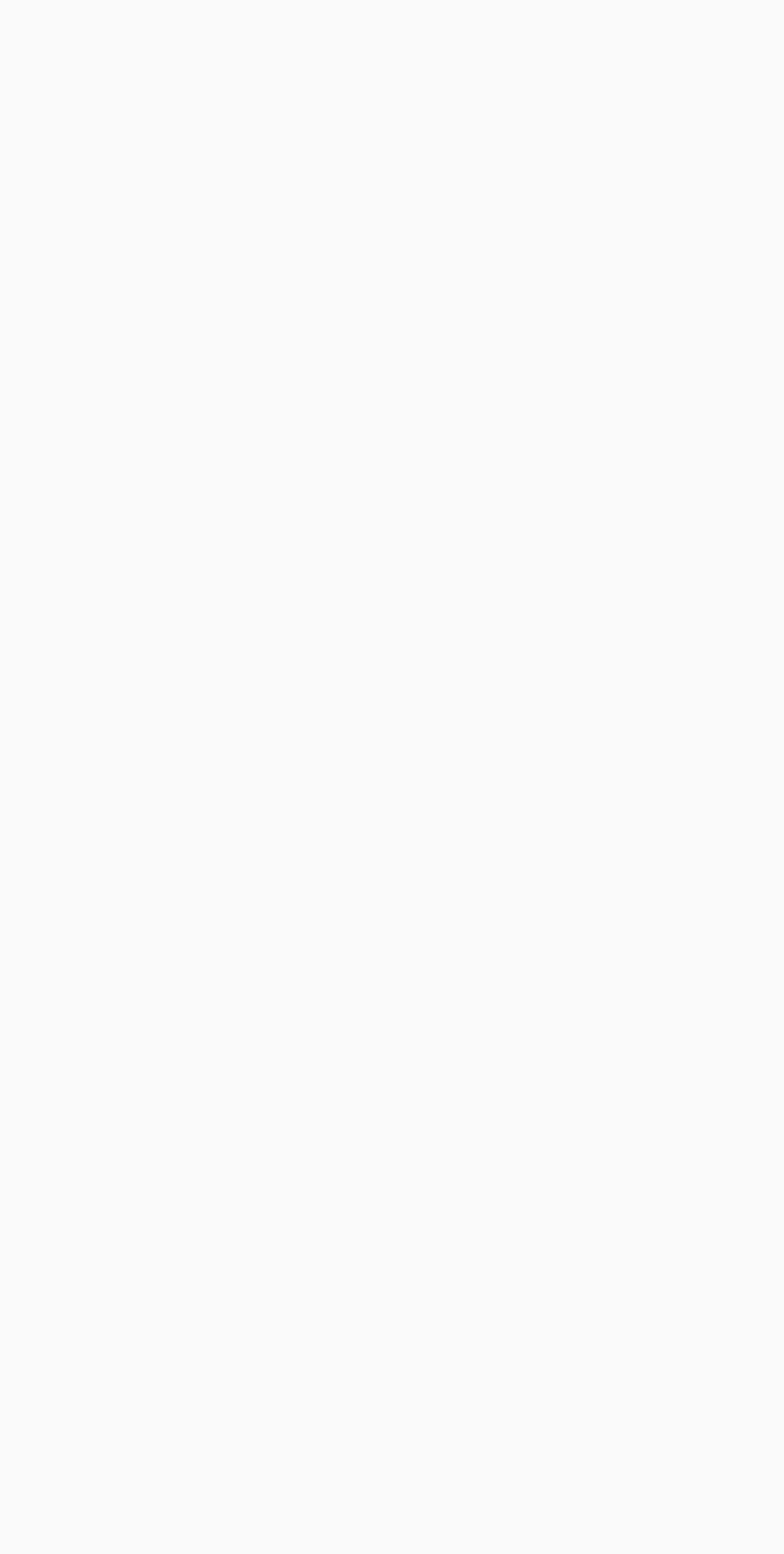Please locate the bounding box coordinates for the element that should be clicked to achieve the following instruction: "Explore Digital Marketing". Ensure the coordinates are given as four float numbers between 0 and 1, i.e., [left, top, right, bottom].

[0.141, 0.101, 0.479, 0.13]